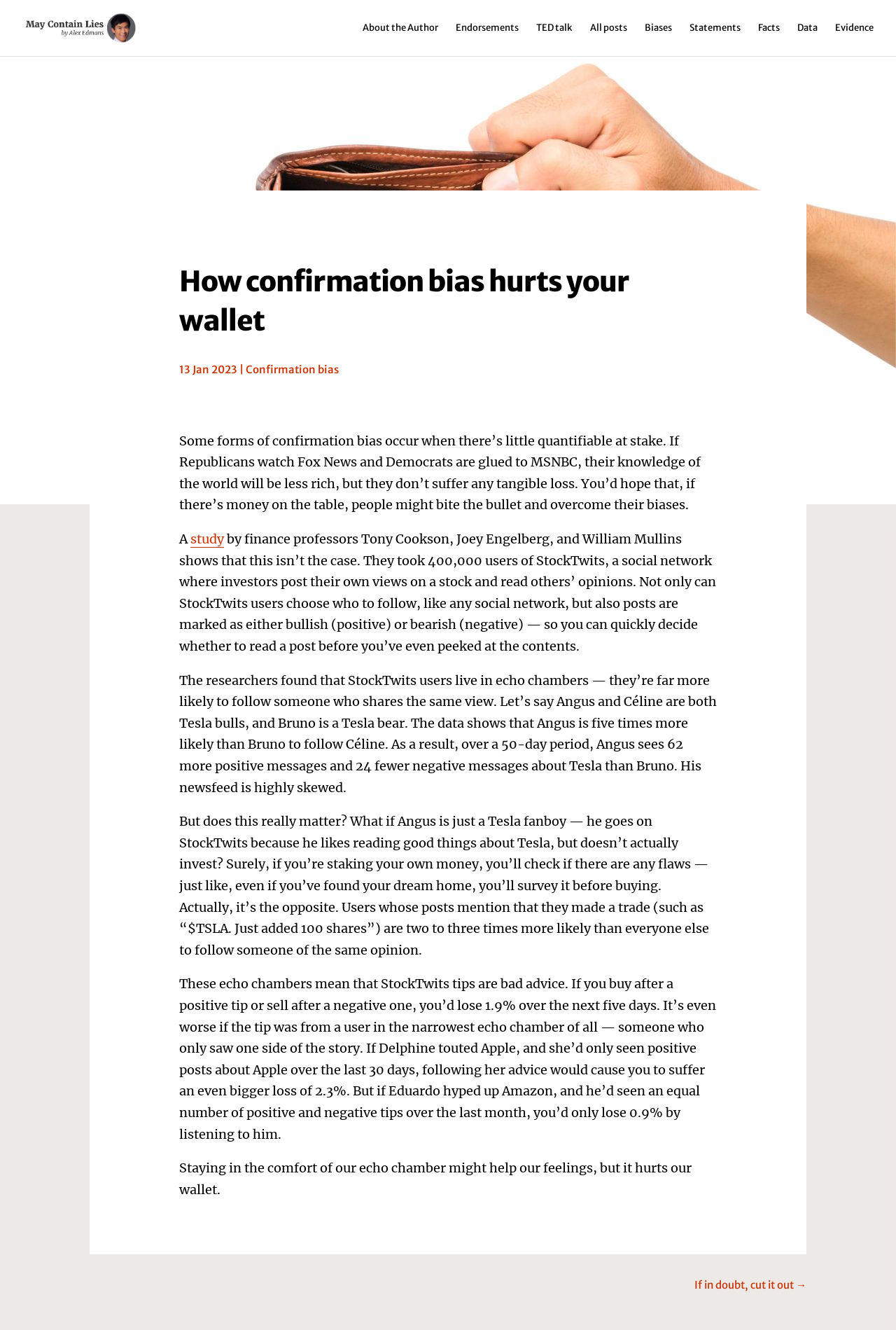Explain the contents of the webpage comprehensively.

The webpage is an article titled "How confirmation bias hurts your wallet - May Contain Lies". At the top, there is a logo image with the text "May Contain Lies" next to it. Below the logo, there are several links to other pages, including "About the Author", "Endorsements", "TED talk", "All posts", "Biases", "Statements", "Facts", "Data", and "Evidence".

The main content of the article starts with a heading "How confirmation bias hurts your wallet" followed by a date "13 Jan 2023". The article discusses how confirmation bias affects people's financial decisions, citing a study by finance professors Tony Cookson, Joey Engelberg, and William Mullins. The study found that users of a social network called StockTwits tend to follow people who share the same views, creating echo chambers that can lead to poor investment decisions.

The article is divided into several paragraphs, each discussing different aspects of the study's findings. The text is accompanied by no images, but there is a large background image that spans the entire width of the page.

At the bottom of the page, there is a link "If in doubt, cut it out →" that appears to be a call to action or a suggestion for further reading. Overall, the webpage is a well-structured article that presents a clear argument about the dangers of confirmation bias in financial decision-making.